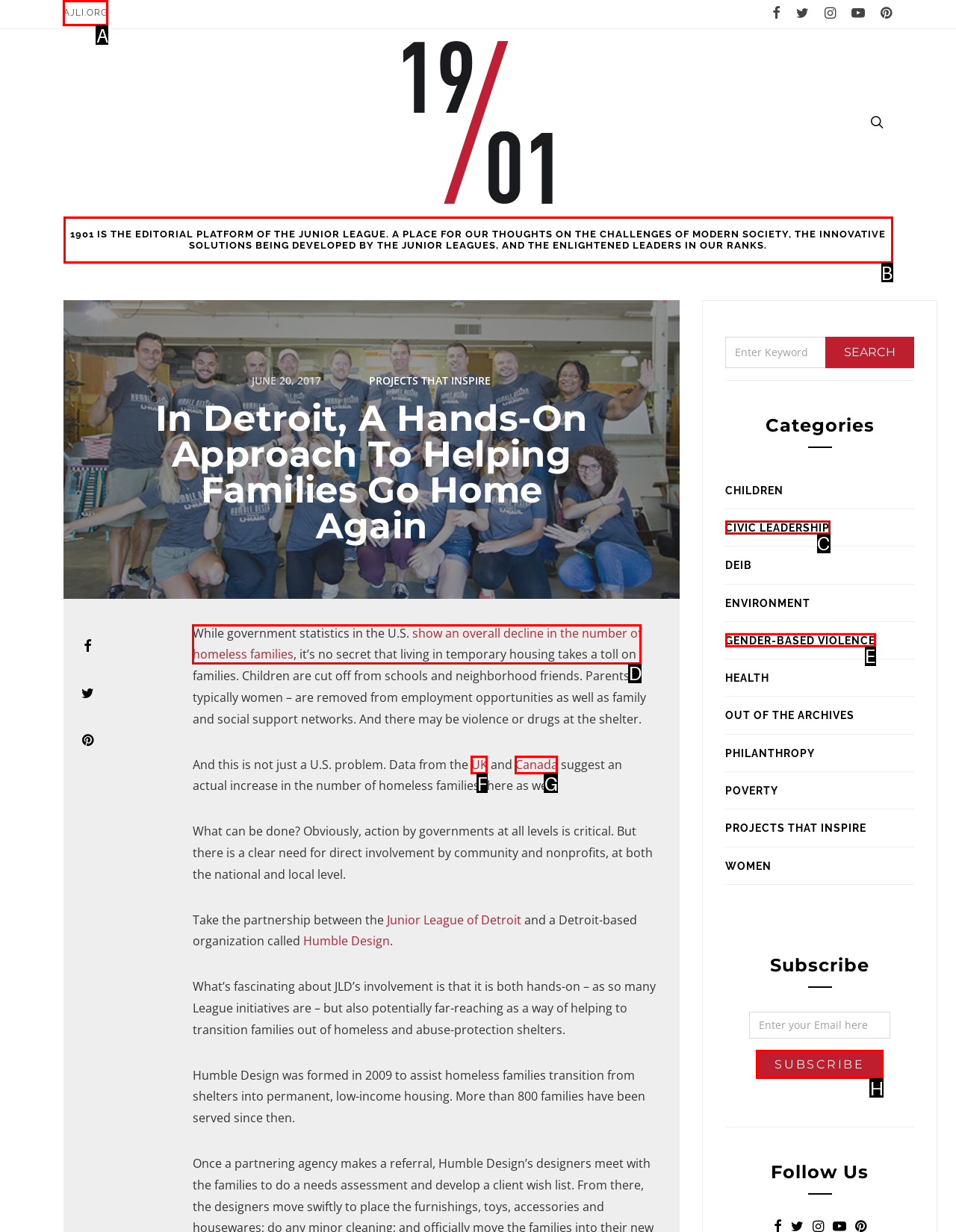Which choice should you pick to execute the task: Explore 'Magento Developers'
Respond with the letter associated with the correct option only.

None